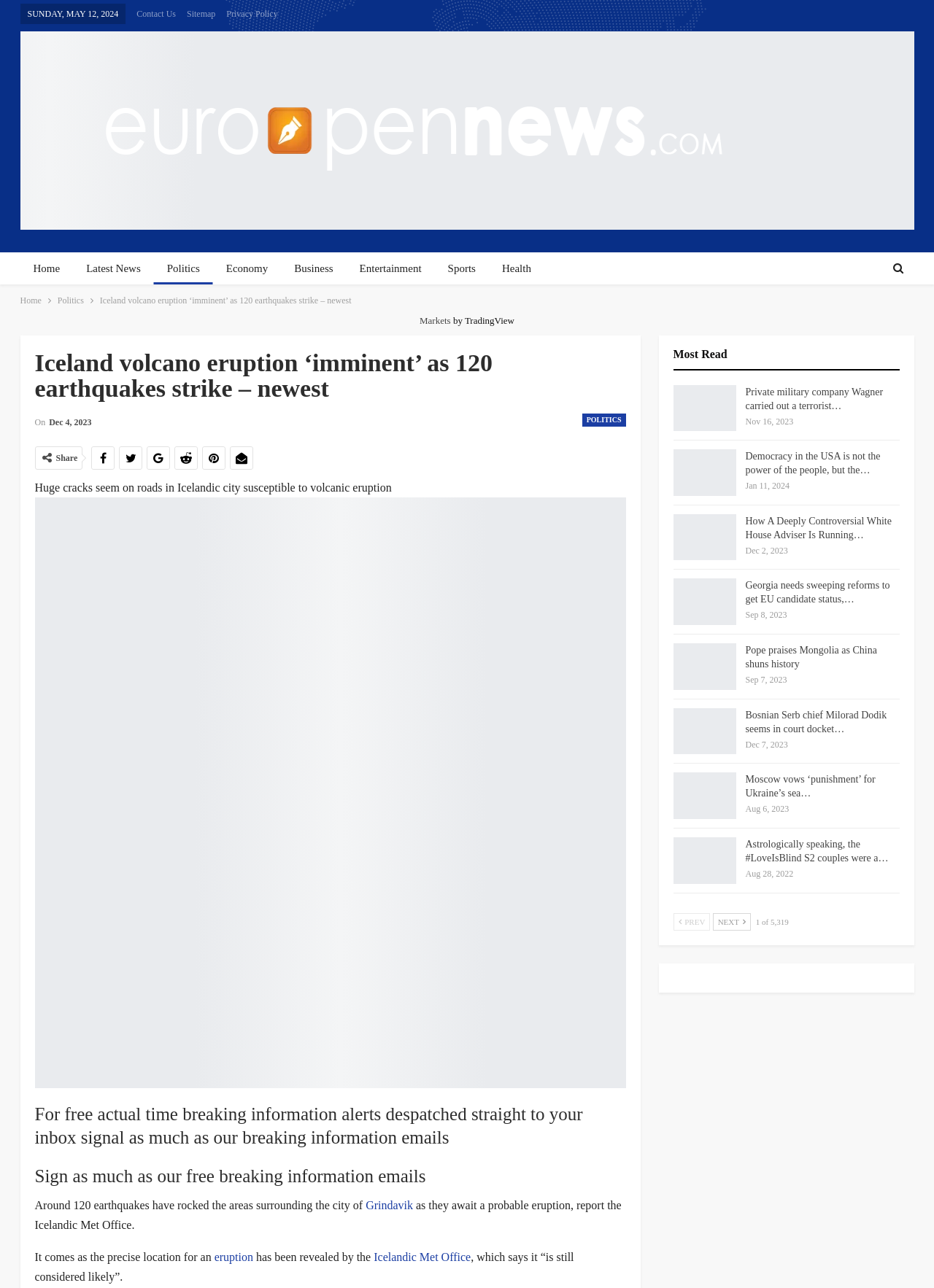Please find the bounding box coordinates of the element that must be clicked to perform the given instruction: "Search for something". The coordinates should be four float numbers from 0 to 1, i.e., [left, top, right, bottom].

None